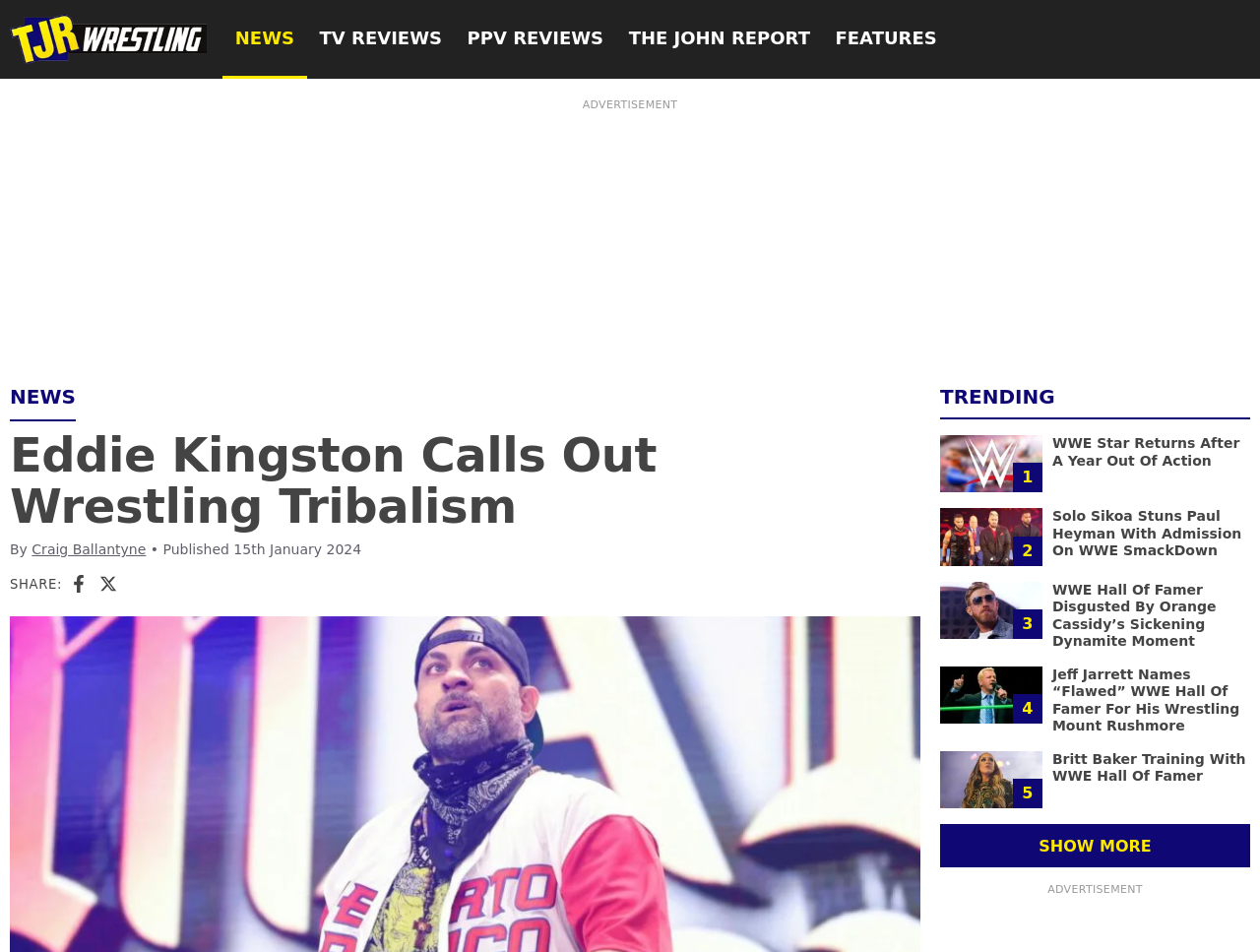How many social media sharing options are available?
Using the image as a reference, give a one-word or short phrase answer.

2